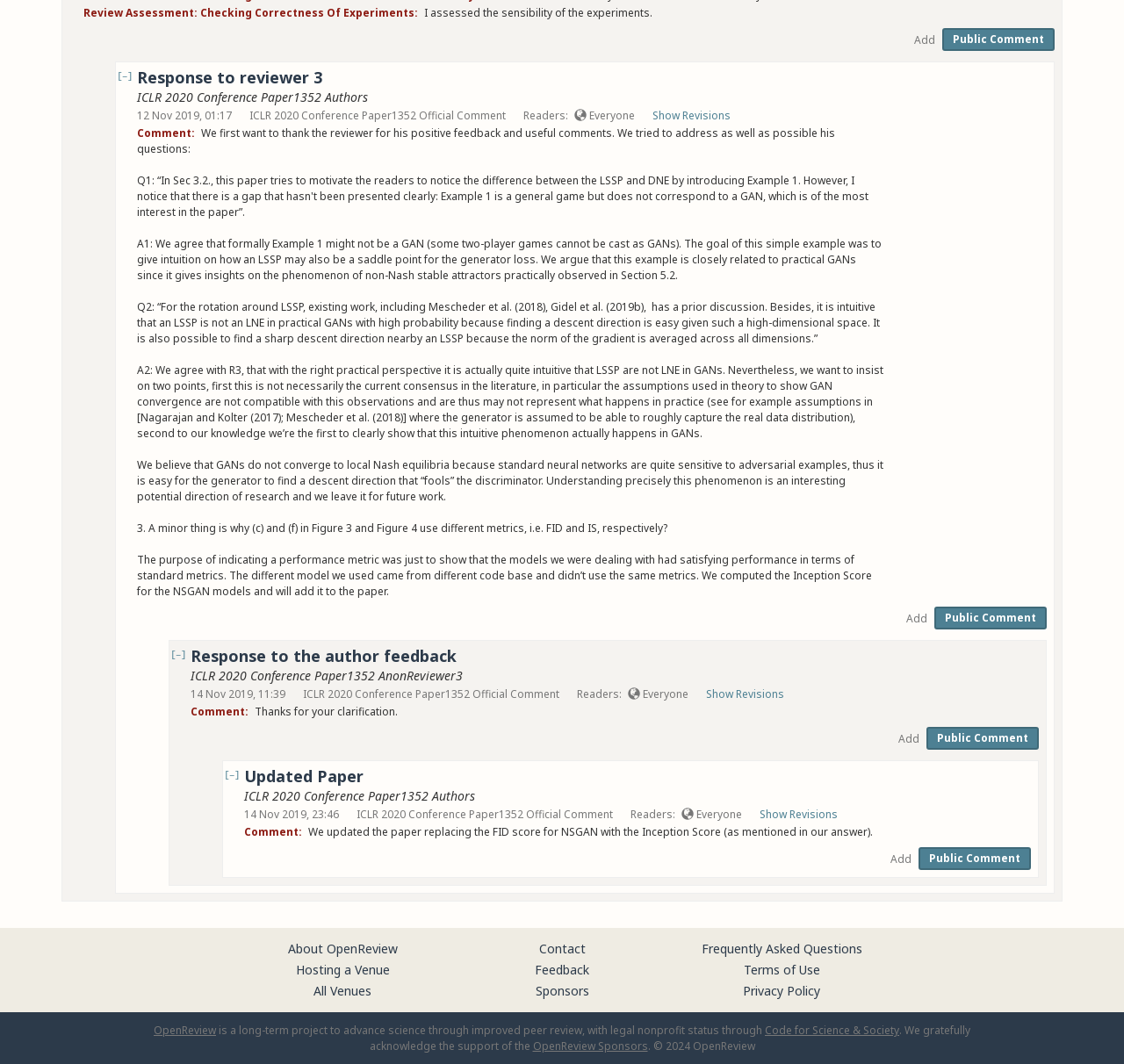Answer the question below with a single word or a brief phrase: 
What is the name of the conference?

ICLR 2020